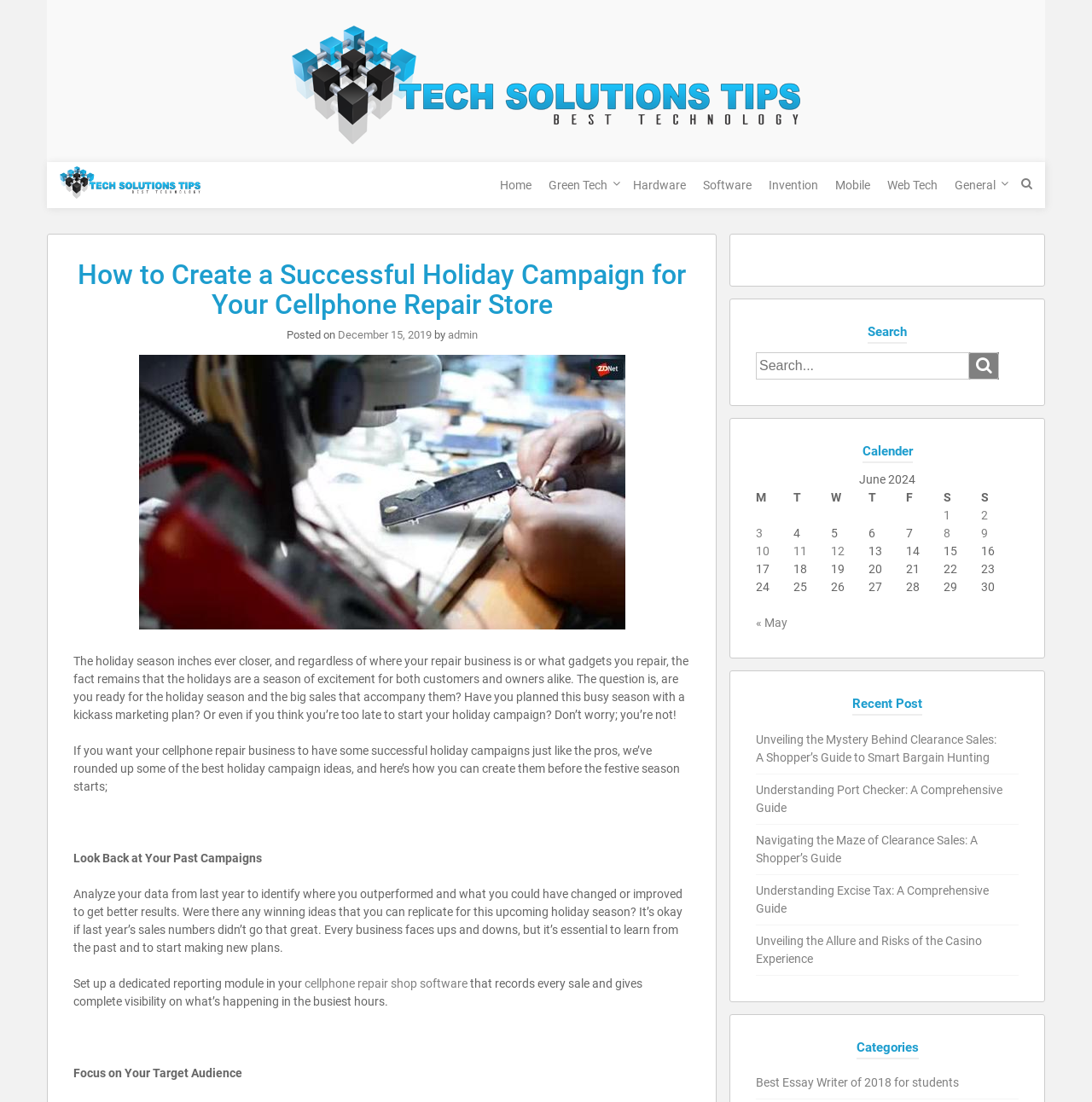Identify the bounding box coordinates of the section that should be clicked to achieve the task described: "Click on the 'Technology' link".

[0.267, 0.121, 0.733, 0.133]